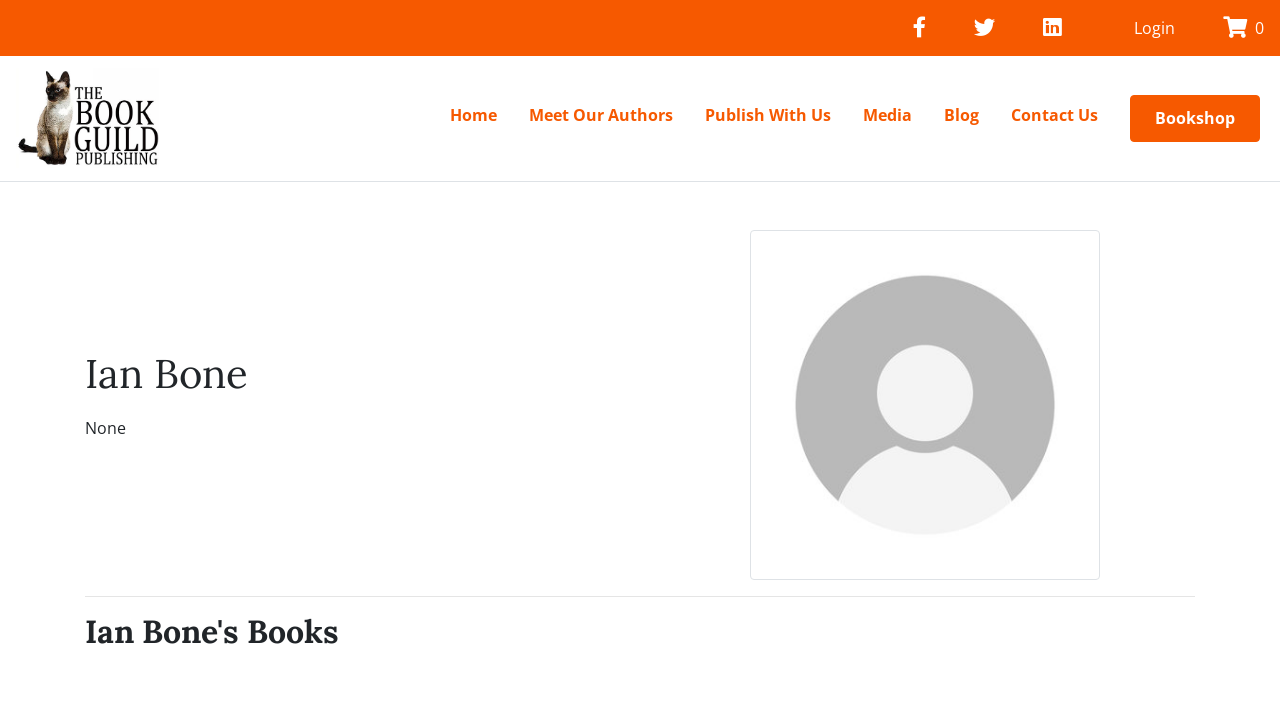Refer to the image and provide an in-depth answer to the question:
What is the purpose of the company?

I inferred the answer by considering the links in the navigation menu, such as 'Publish With Us' and 'Bookshop', which suggest that the company is involved in book publishing. Additionally, the meta description mentions that the company has been publishing books for over 30 years.